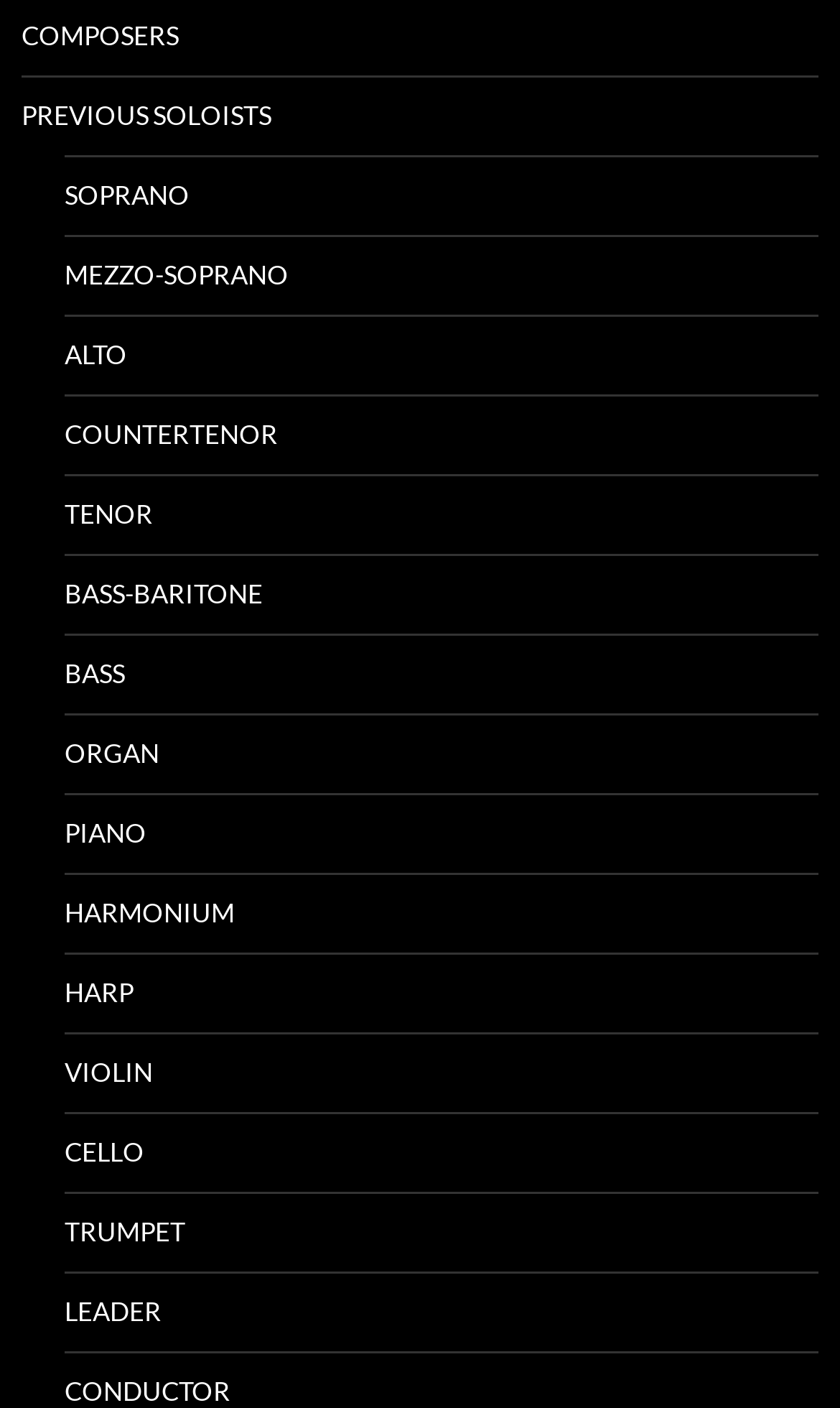Specify the bounding box coordinates of the area to click in order to follow the given instruction: "click on PREVIOUS SOLOISTS."

[0.026, 0.055, 0.974, 0.11]